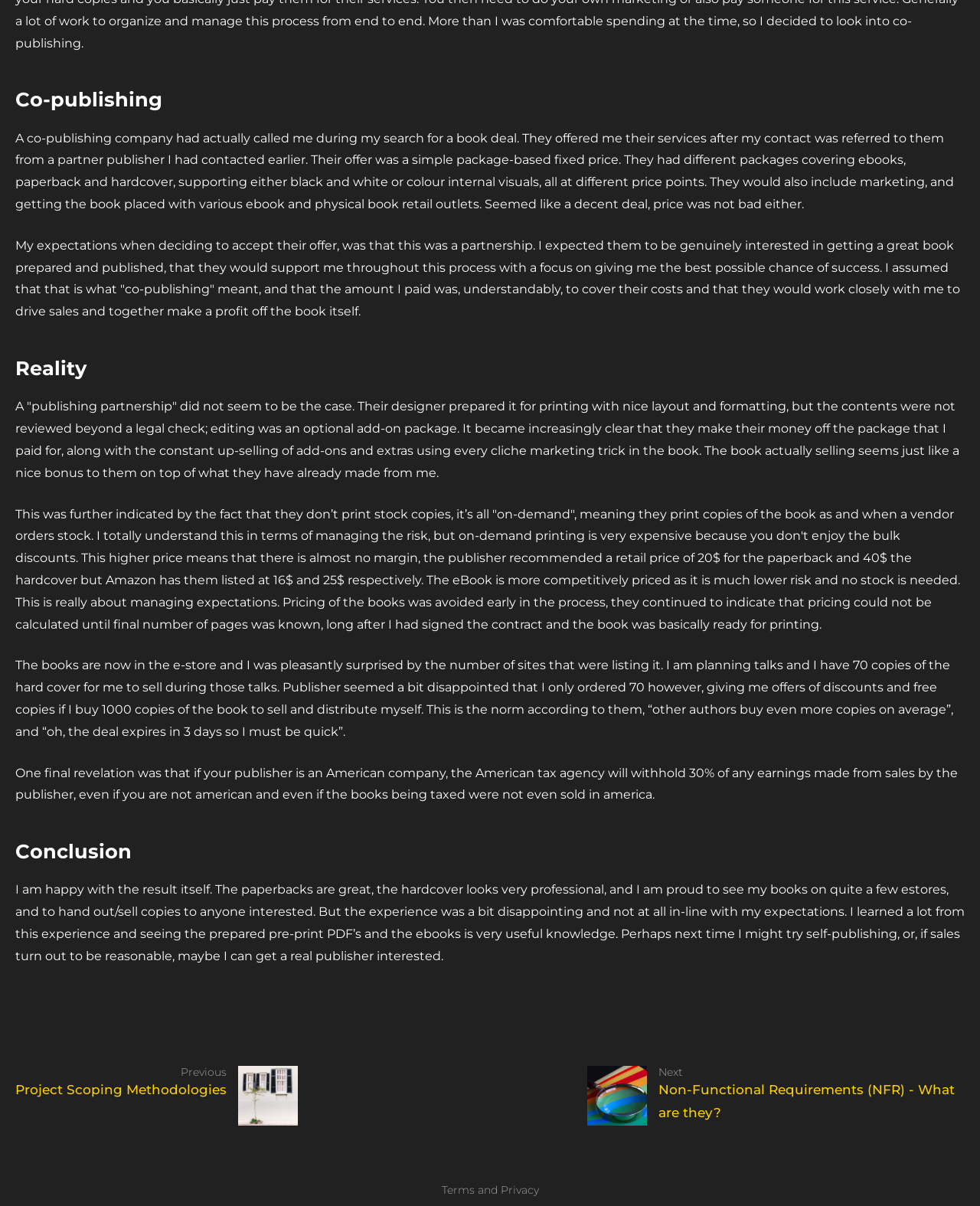What is the author's experience with the co-publishing company?
Please utilize the information in the image to give a detailed response to the question.

The author's experience with the co-publishing company was disappointing because they did not review the contents of the book beyond a legal check, and they were more interested in making money from the package and add-ons rather than supporting the author to drive sales and make a profit.